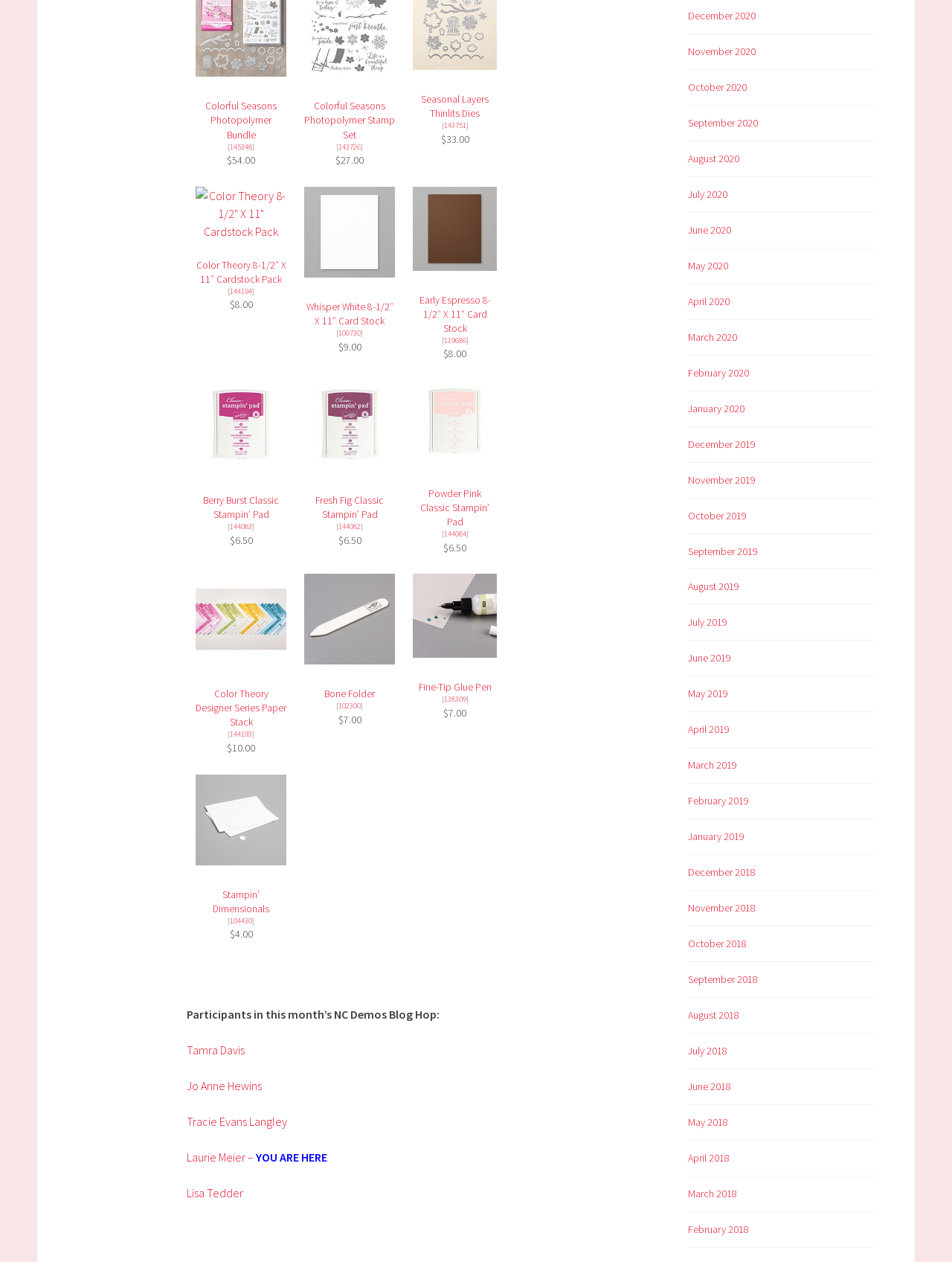What is the name of the cardstock pack? Based on the image, give a response in one word or a short phrase.

Color Theory 8-1/2" X 11" Cardstock Pack